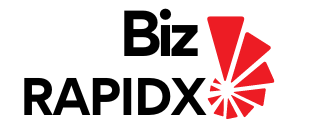What does the logo symbolize?
Refer to the image and provide a detailed answer to the question.

The caption explains that the red graphic element in the logo symbolizes energy and growth, reflecting the essence of a business news platform that focuses on delivering fast and relevant updates.